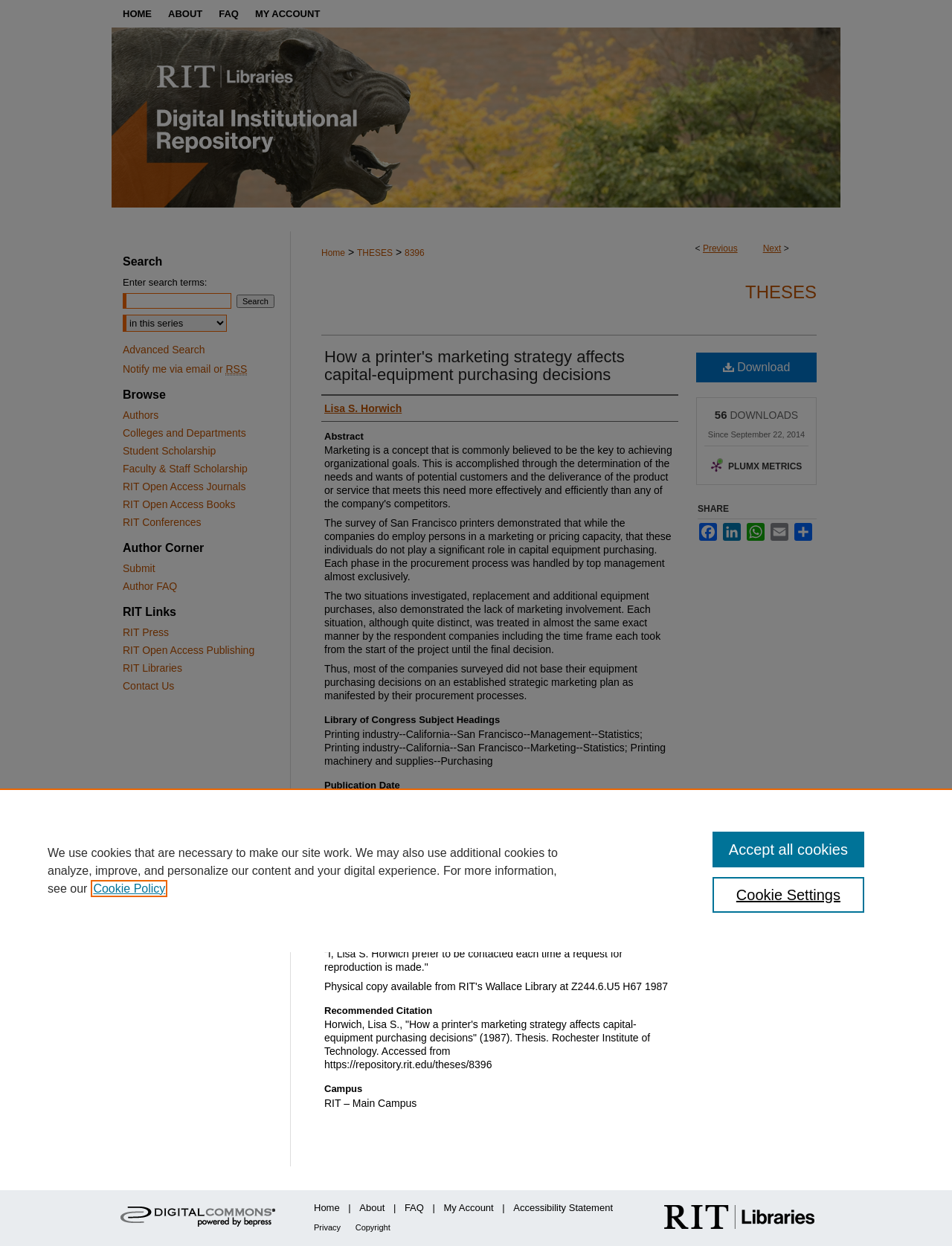Given the description of a UI element: "Home", identify the bounding box coordinates of the matching element in the webpage screenshot.

[0.338, 0.199, 0.363, 0.207]